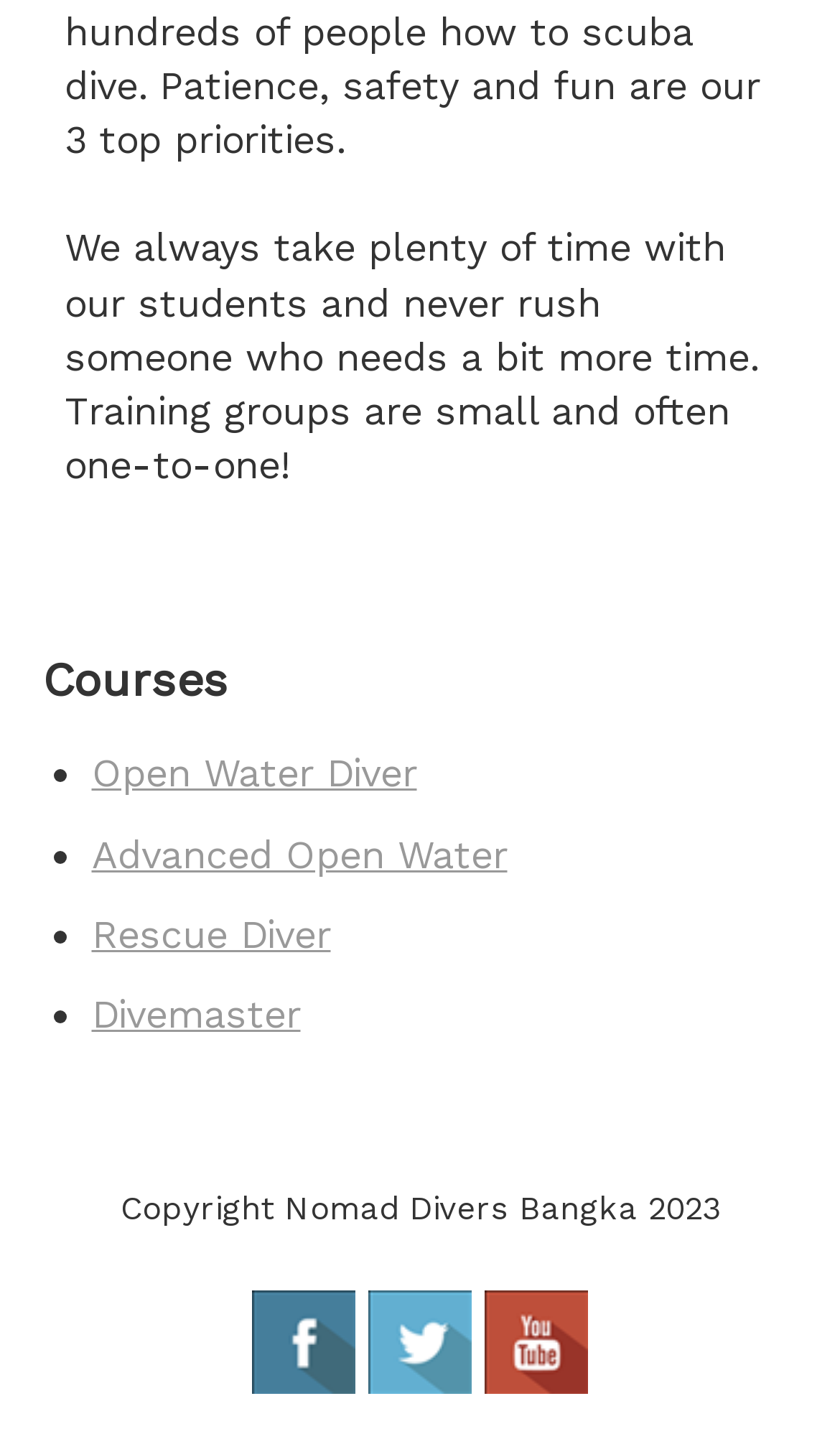How many links are at the bottom of the page?
Provide a short answer using one word or a brief phrase based on the image.

3